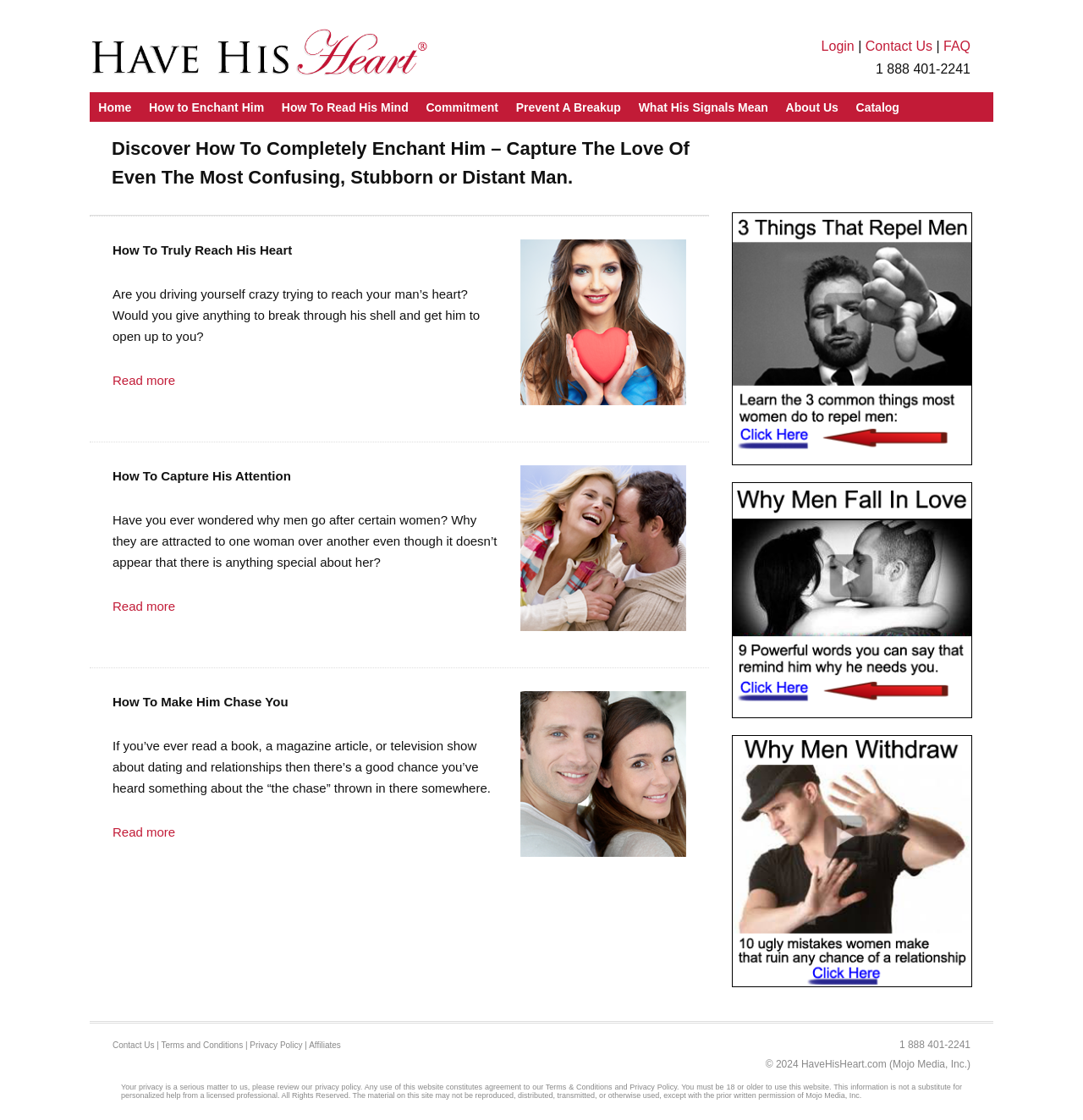Please identify the bounding box coordinates of the clickable region that I should interact with to perform the following instruction: "Read more about 'How To Truly Reach His Heart'". The coordinates should be expressed as four float numbers between 0 and 1, i.e., [left, top, right, bottom].

[0.104, 0.333, 0.162, 0.346]